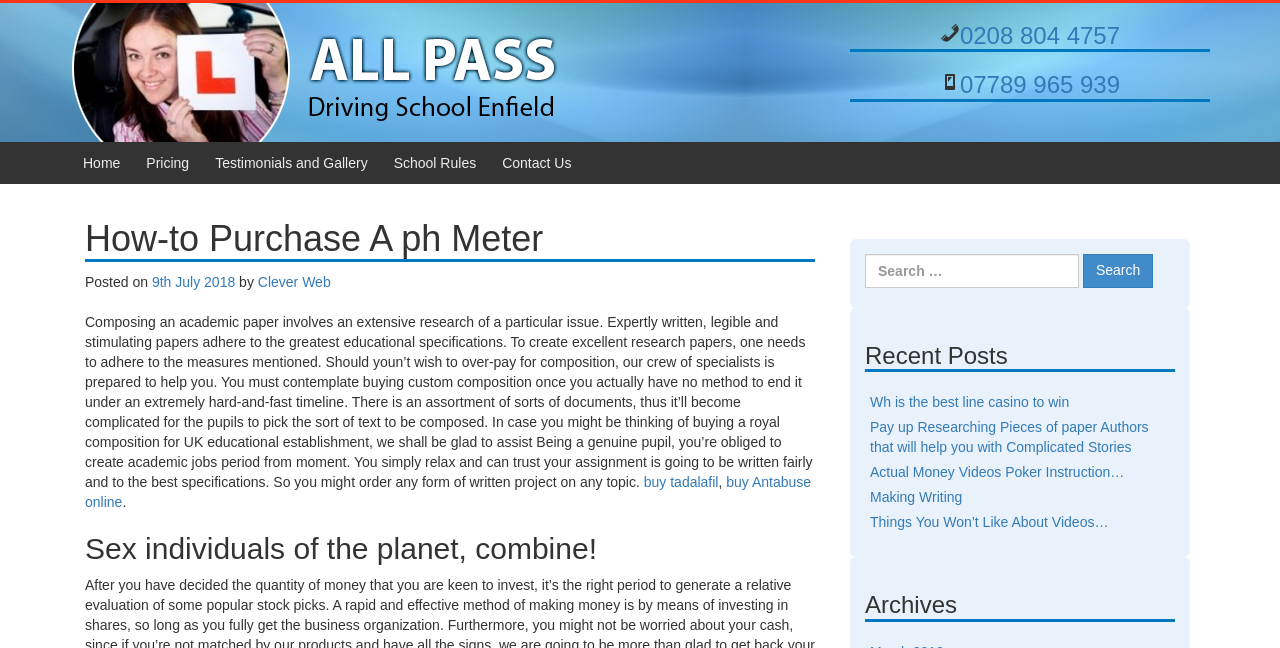With reference to the image, please provide a detailed answer to the following question: How many recent posts are listed?

I looked at the section labeled 'Recent Posts' and found 5 links to recent posts, including 'Wh is the best line casino to win' and 'Making Writing'.